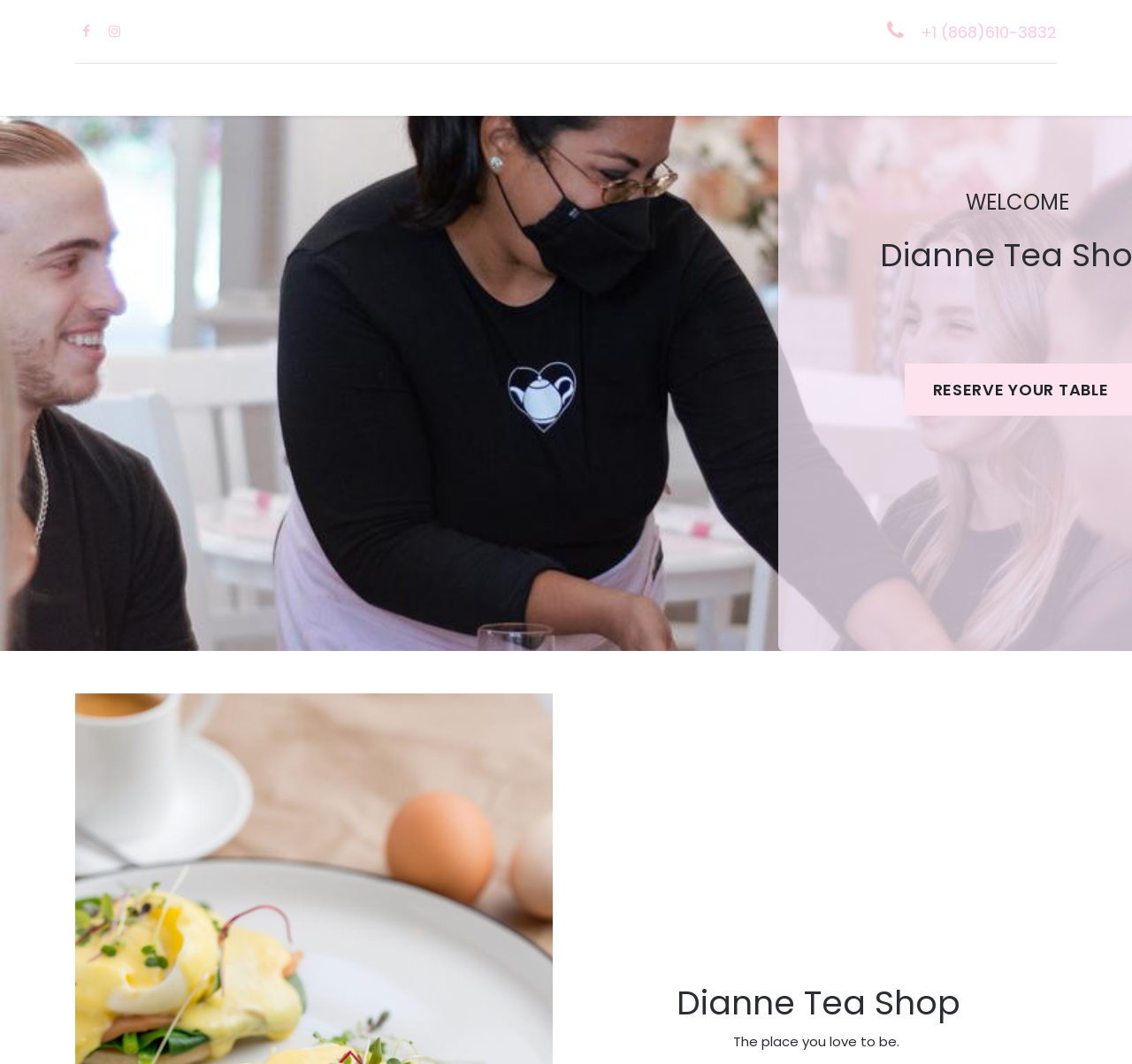From the image, can you give a detailed response to the question below:
How many menu items are available on the top navigation bar?

I counted the number of menu items by looking at the menuitem elements which are 'HOME', 'MENU', 'GALLERY', 'EVENTS', and 'CONTACT US'.